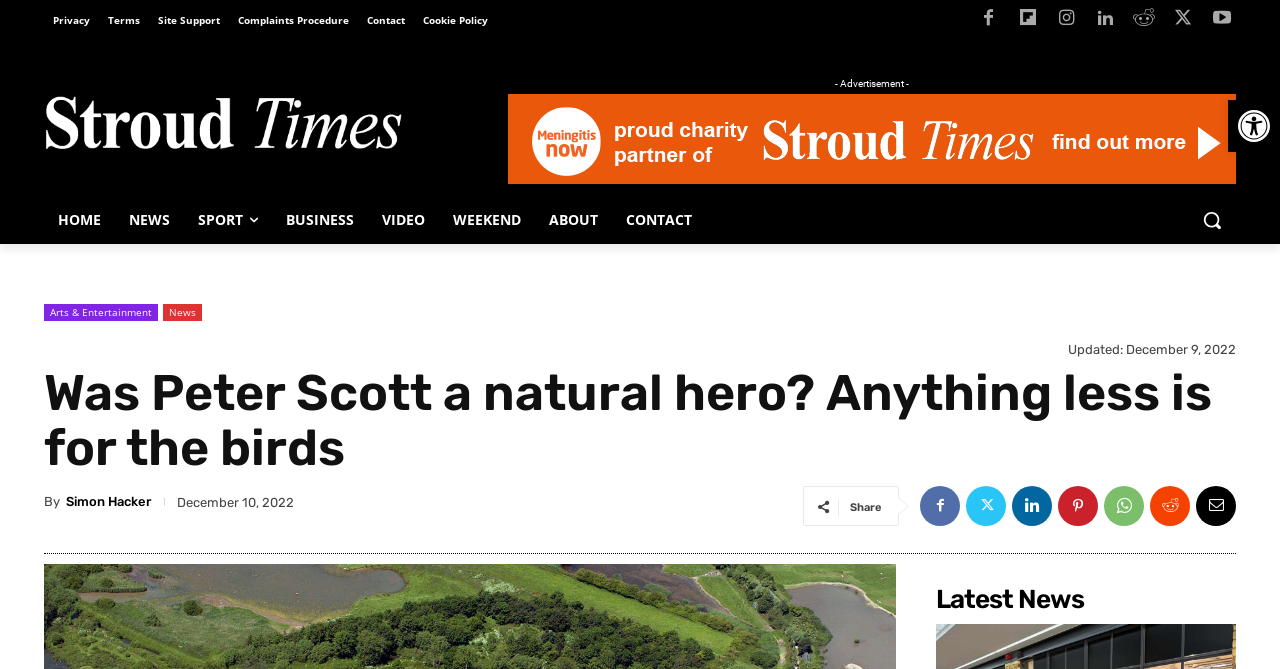Please specify the bounding box coordinates in the format (top-left x, top-left y, bottom-right x, bottom-right y), with all values as floating point numbers between 0 and 1. Identify the bounding box of the UI element described by: Arts & Entertainment

[0.034, 0.455, 0.123, 0.48]